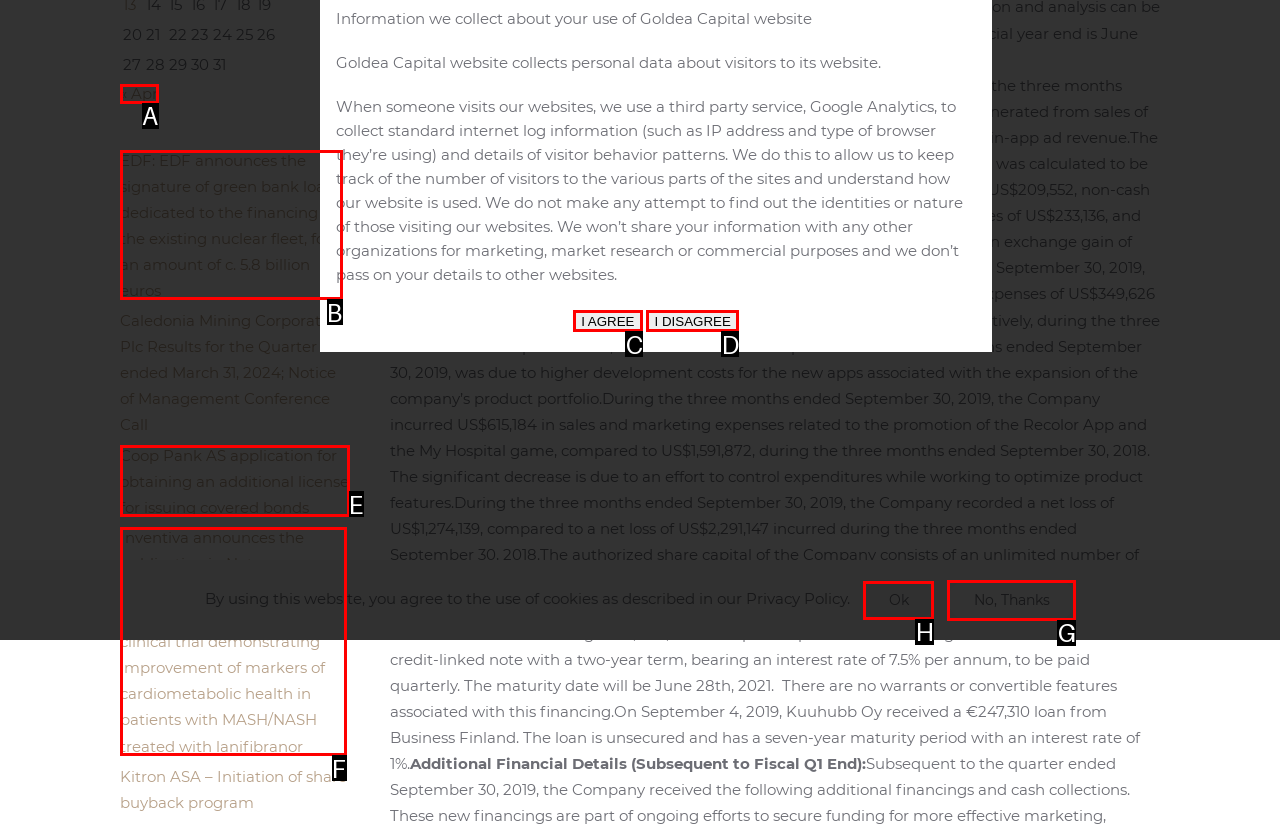Determine the option that aligns with this description: name="wptp_agree" value="I AGREE"
Reply with the option's letter directly.

C